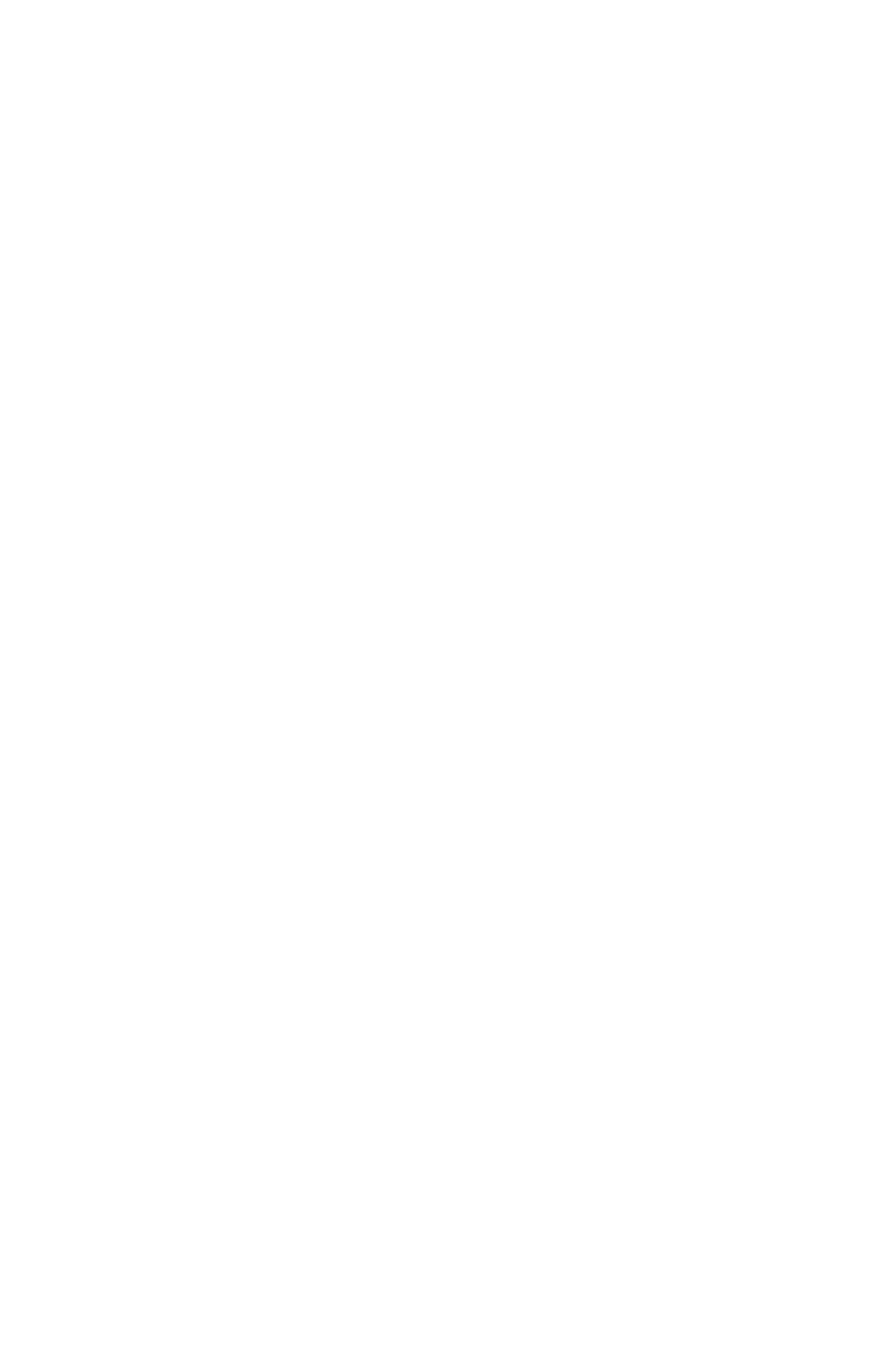Find the bounding box coordinates for the area that must be clicked to perform this action: "visit ASIC page".

[0.458, 0.016, 0.542, 0.046]